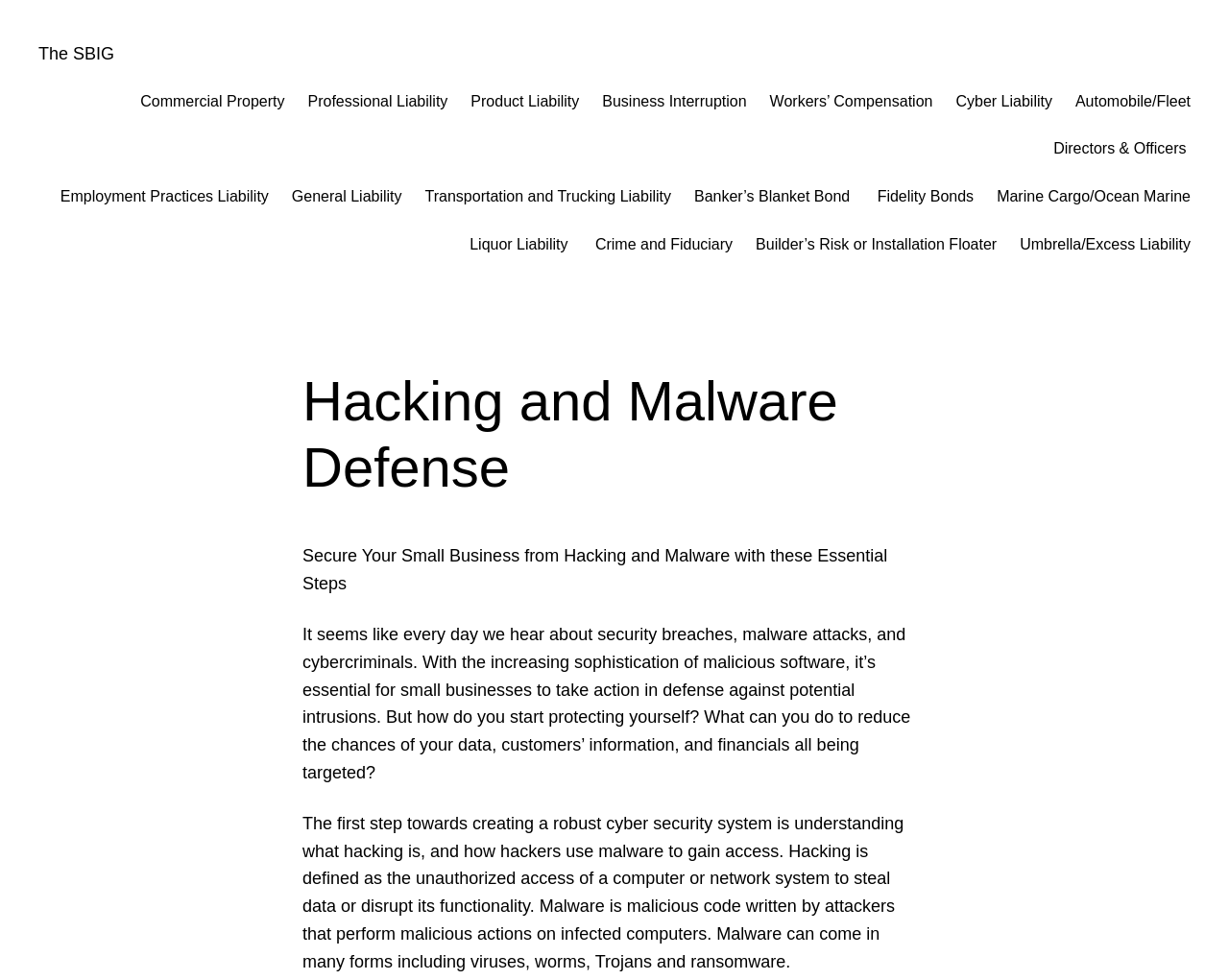Locate the bounding box coordinates of the element you need to click to accomplish the task described by this instruction: "Click on Directors & Officers".

[0.857, 0.139, 0.969, 0.164]